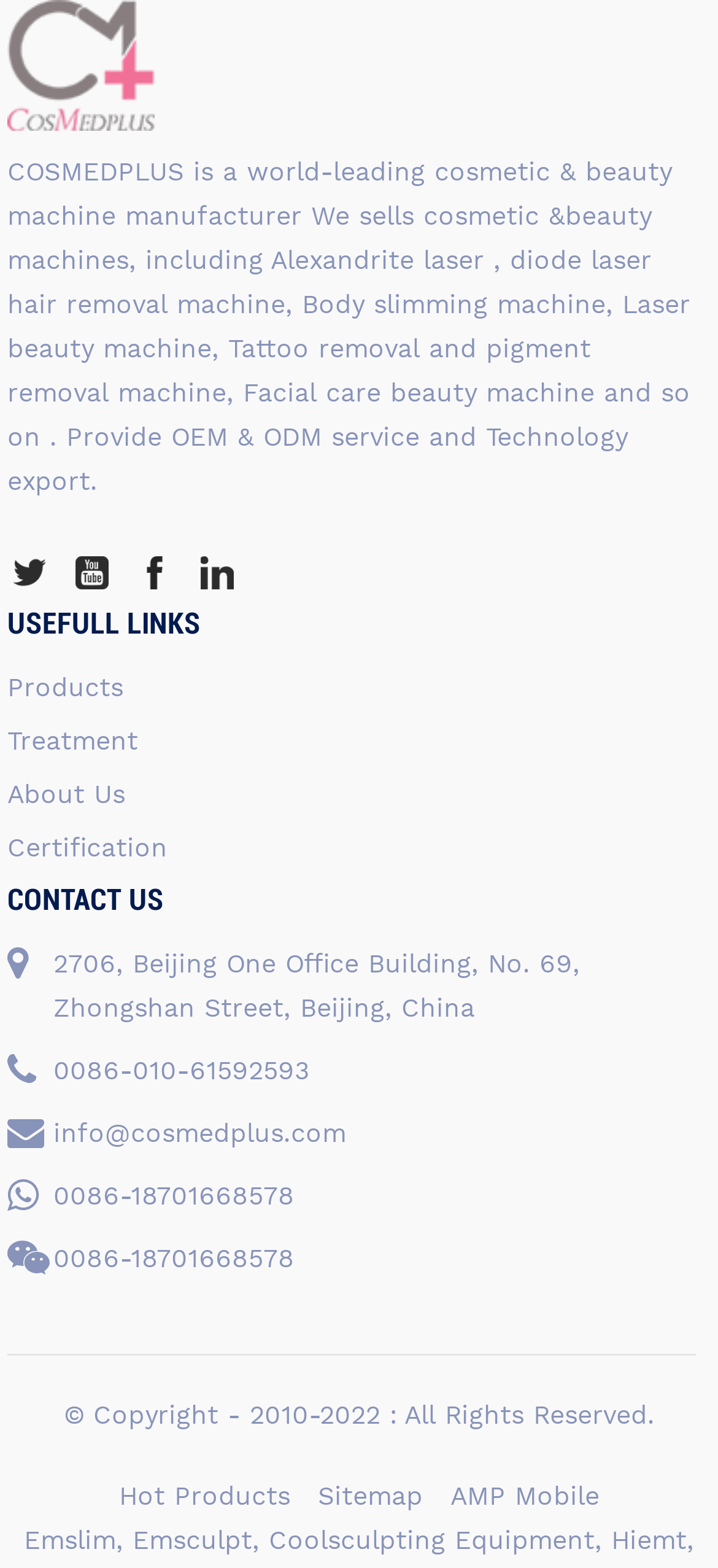Respond to the question below with a concise word or phrase:
What types of machines does COSMEDPLUS sell?

cosmetic & beauty machines